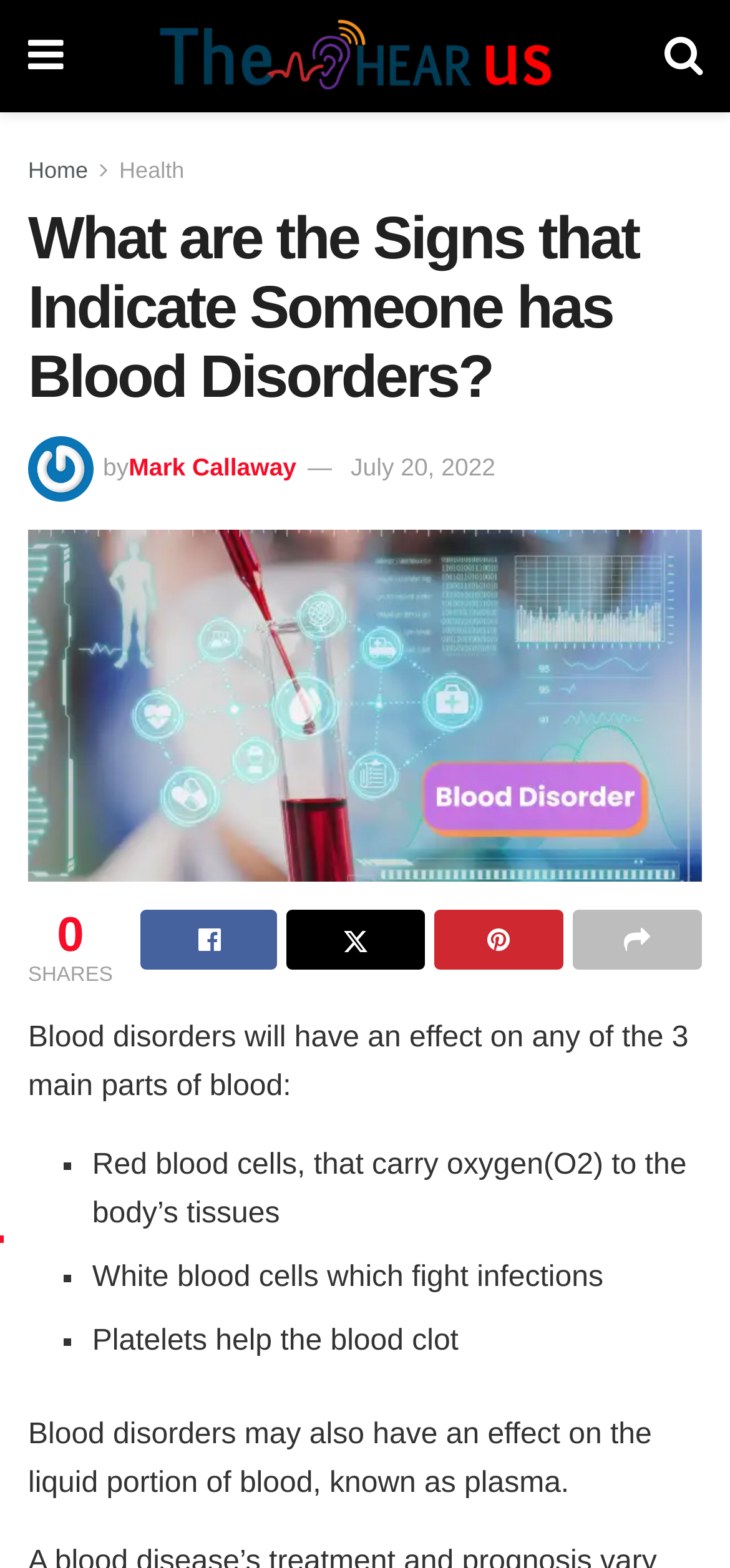How many main parts of blood are affected by blood disorders?
Kindly answer the question with as much detail as you can.

The text states that blood disorders will have an effect on any of the 3 main parts of blood, which are red blood cells, white blood cells, and platelets.